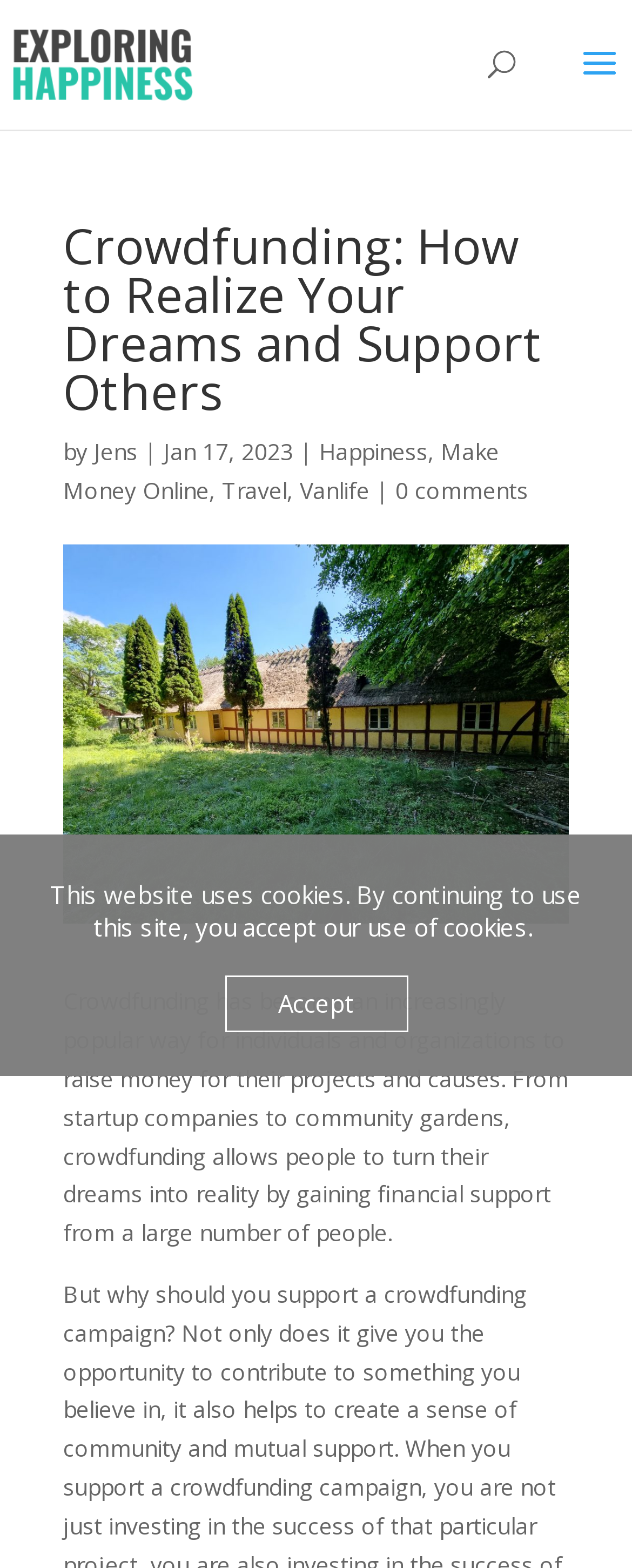Please answer the following question using a single word or phrase: 
How many categories are listed?

4